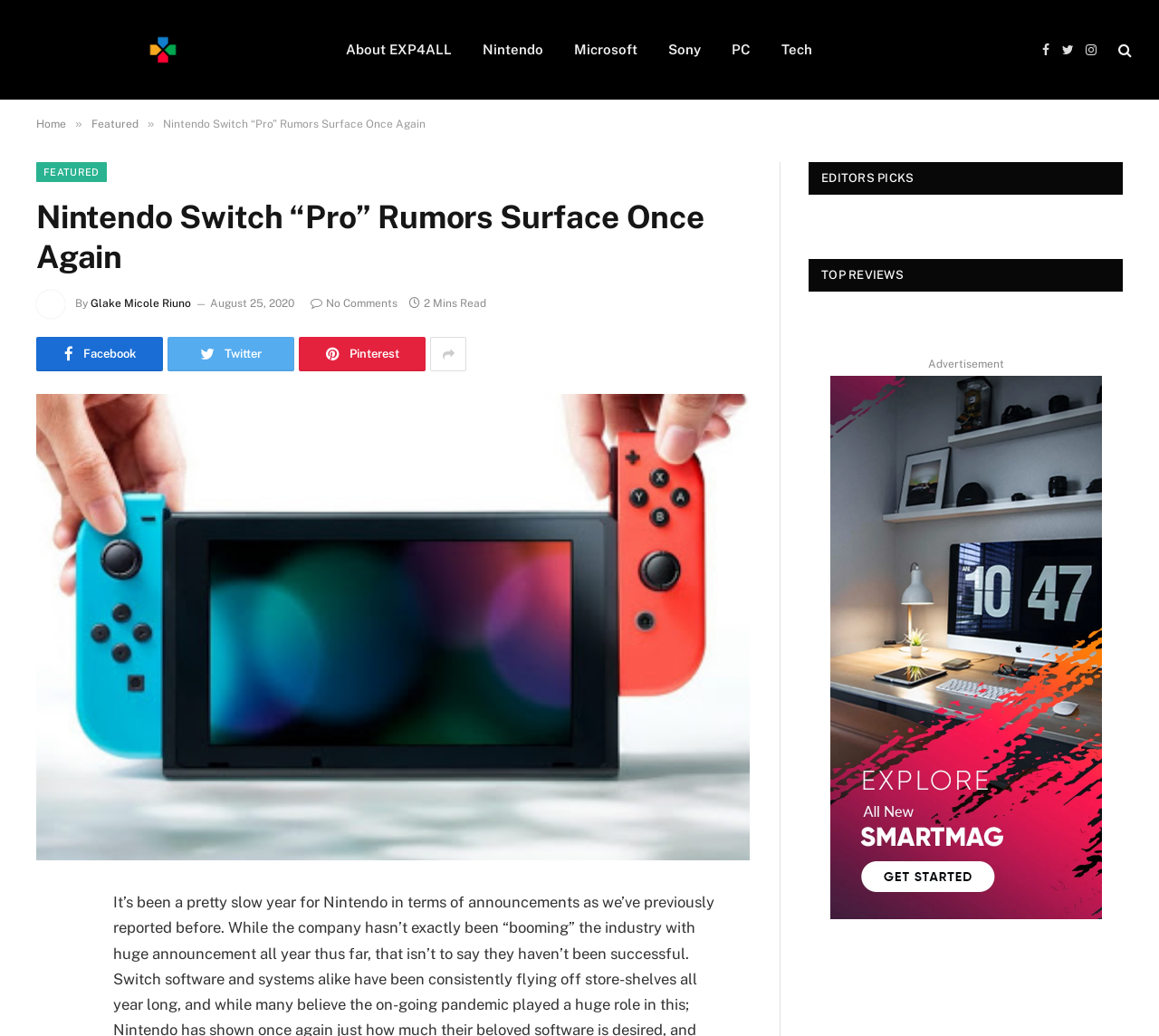Determine the bounding box for the UI element described here: "Twitter".

[0.913, 0.028, 0.931, 0.068]